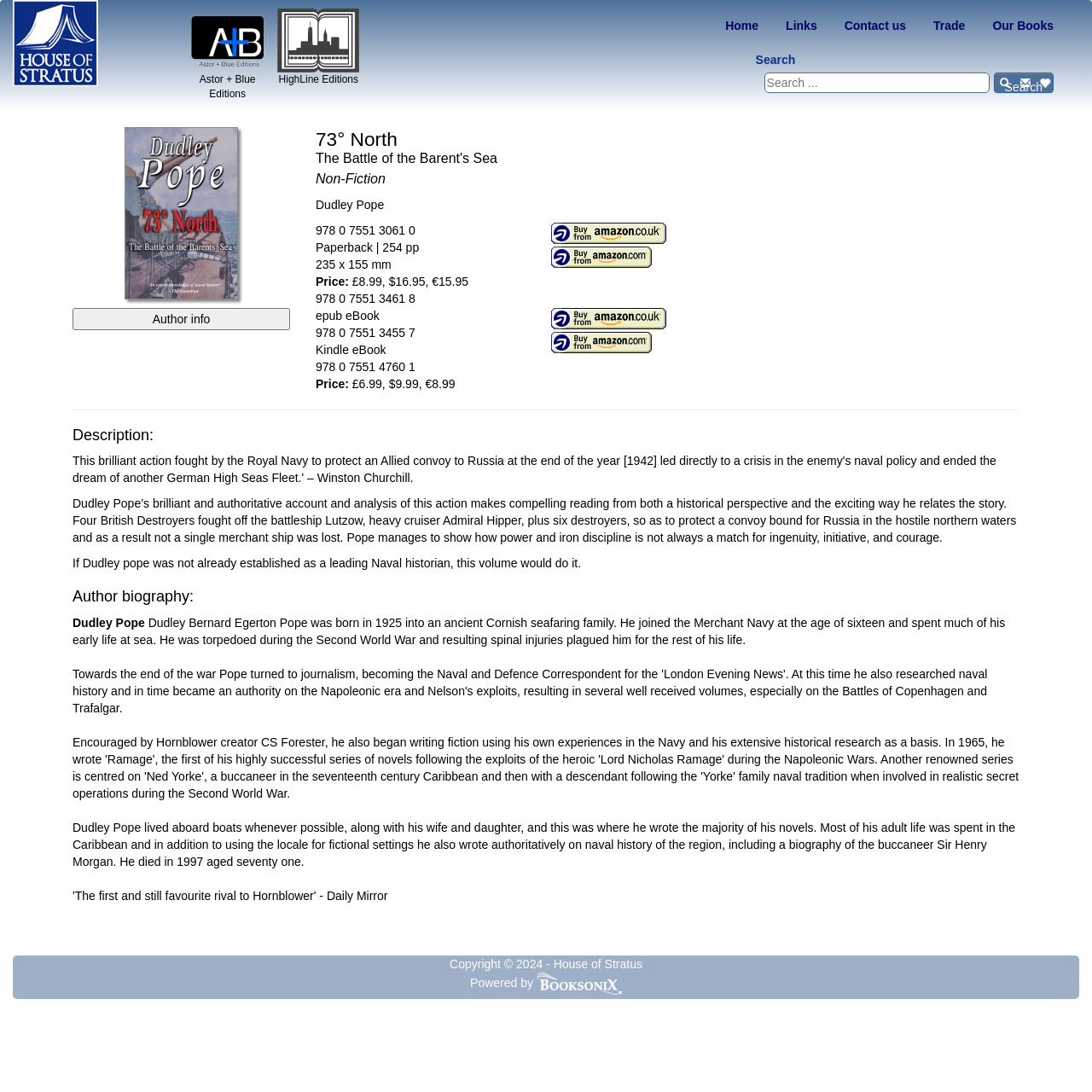Based on the image, please respond to the question with as much detail as possible:
What is the publisher of the book?

The publisher of the book can be found in the root element with the text '73° North - House of Stratus' which is located at the top of the webpage, indicating that House of Stratus is the publisher of the book.